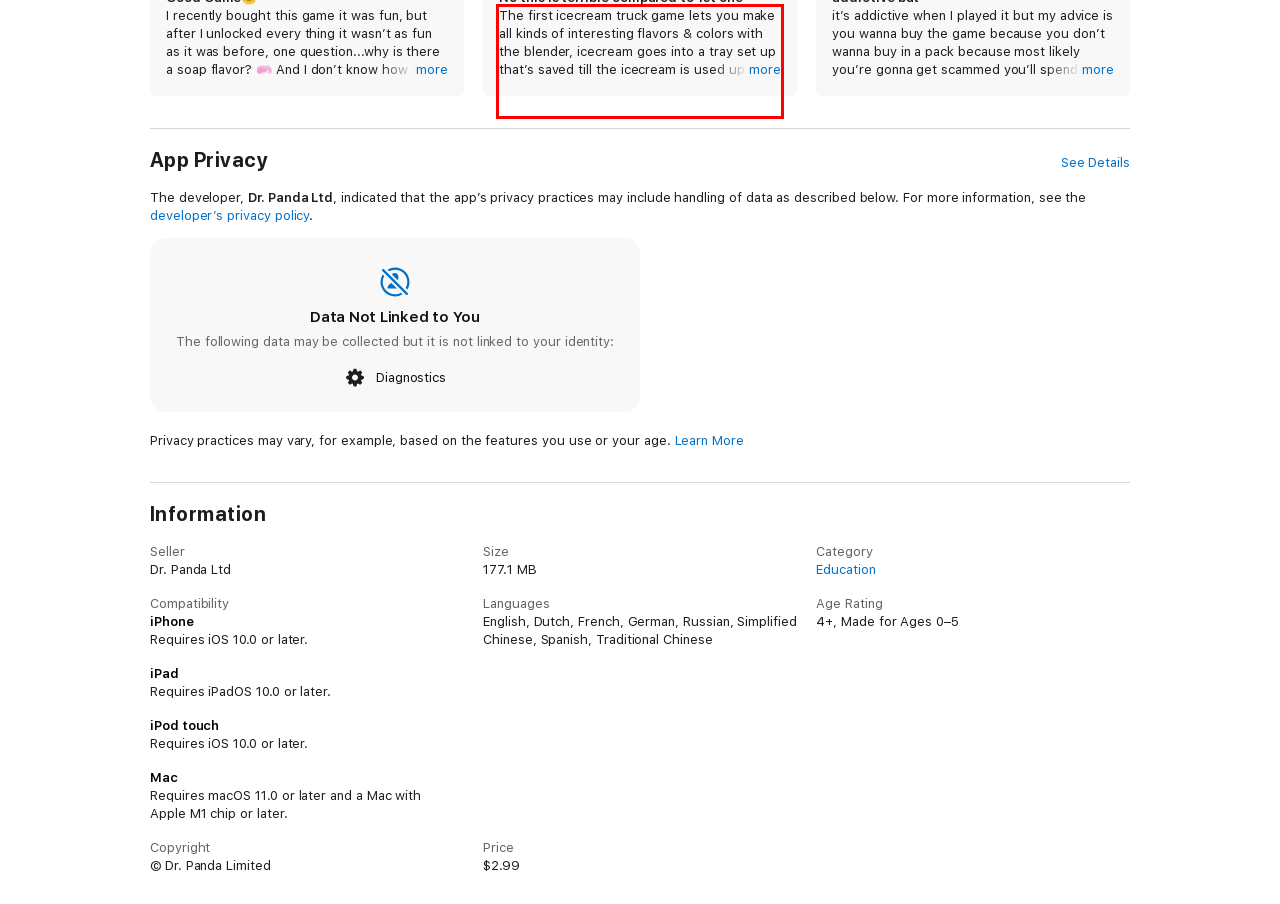Given a screenshot of a webpage containing a red rectangle bounding box, extract and provide the text content found within the red bounding box.

The first icecream truck game lets you make all kinds of interesting flavors & colors with the blender, icecream goes into a tray set up that’s saved till the icecream is used up & The 1st ones characters have depth & don’t look flat!